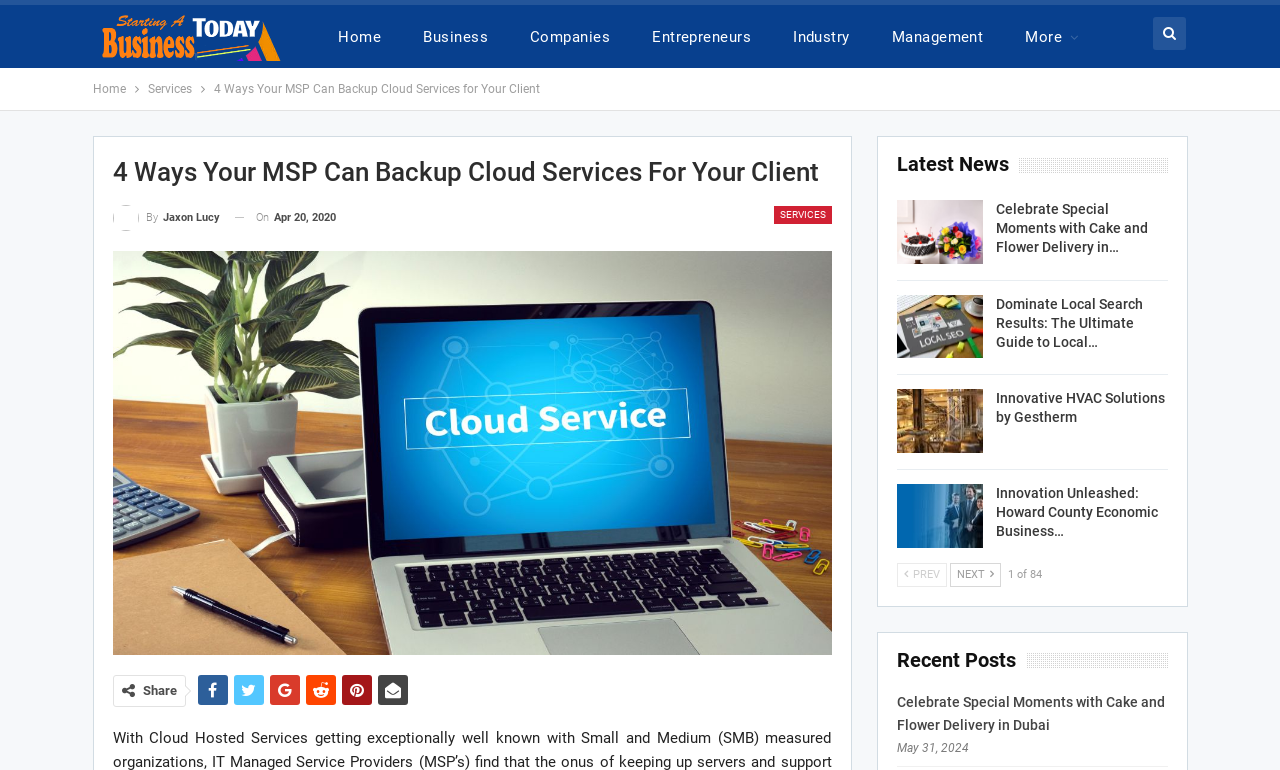Illustrate the webpage thoroughly, mentioning all important details.

The webpage appears to be a blog or news article page. At the top, there is a logo and a navigation menu with links to "Home", "Business", "Companies", "Entrepreneurs", "Industry", "Management", and "More". Below the navigation menu, there is a breadcrumb navigation section with links to "Home" and "Services".

The main content of the page is an article titled "4 Ways Your MSP Can Backup Cloud Services for Your Client". The article has a heading, a link to "SERVICES", and a byline "By Jaxon Lucy". There is also a timestamp "On Apr 20, 2020" and a set of social media sharing links.

Below the article, there is a section titled "Latest News" with a list of news articles, each with a title and a link. The articles are arranged in a vertical list, with a "PREV" and "NEXT" link at the bottom to navigate through the list. There is also a pagination indicator showing "1 of 84" pages.

On the right side of the page, there is a section titled "Recent Posts" with a list of article titles and links. Each article has a timestamp, with the most recent one being "May 31, 2024".